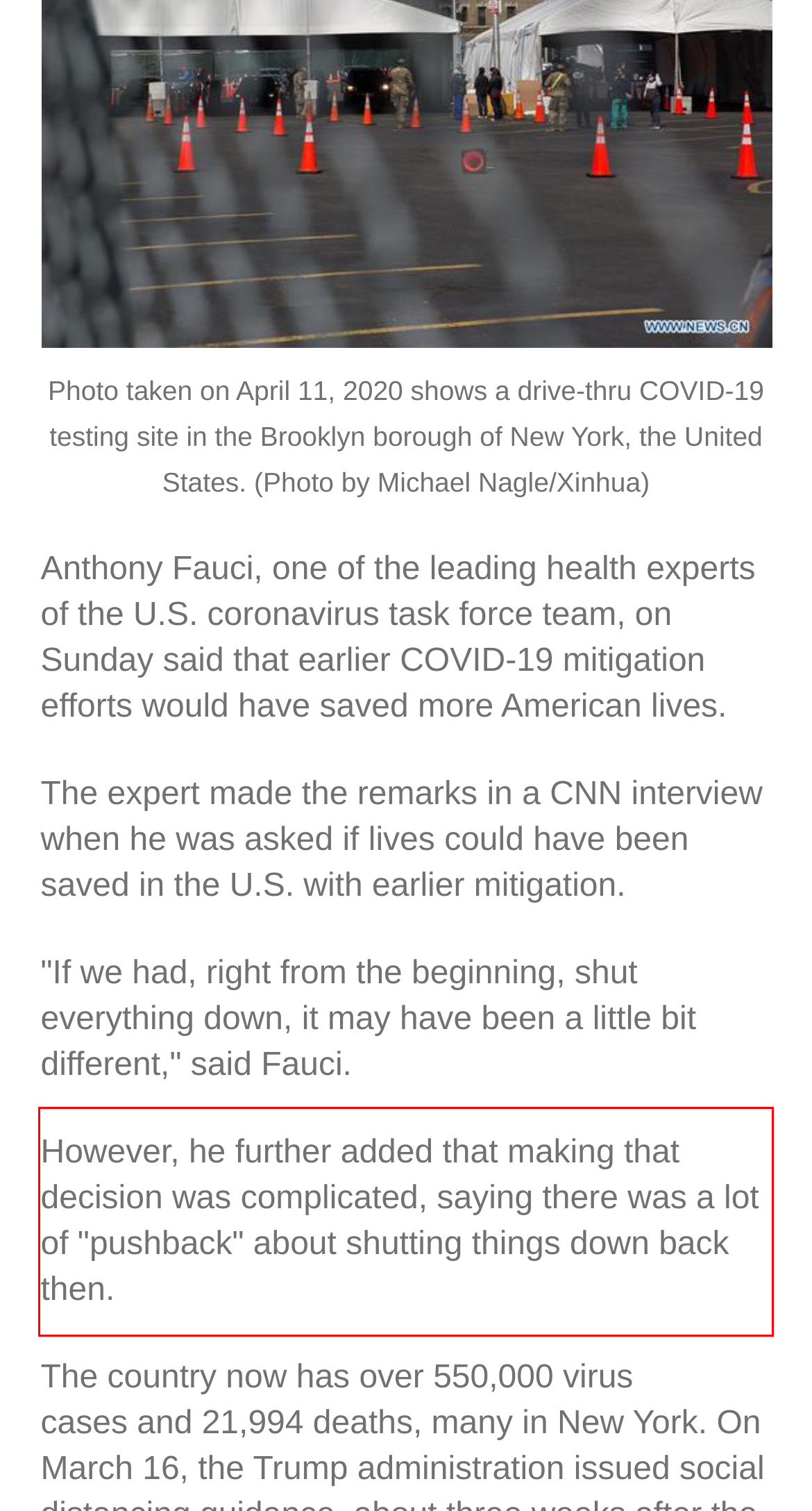With the given screenshot of a webpage, locate the red rectangle bounding box and extract the text content using OCR.

However, he further added that making that decision was complicated, saying there was a lot of "pushback" about shutting things down back then.